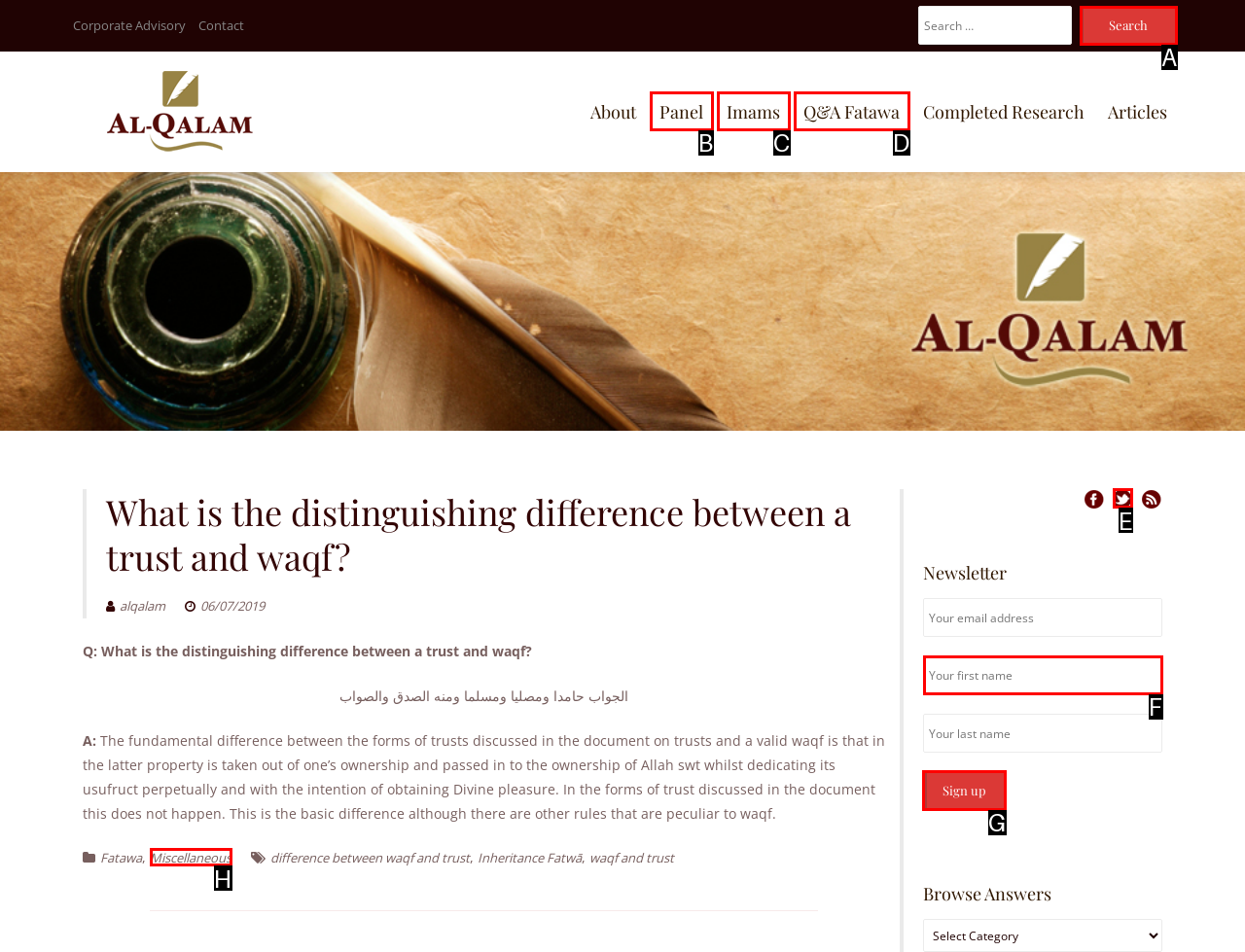Determine the right option to click to perform this task: Sign up for the newsletter
Answer with the correct letter from the given choices directly.

G